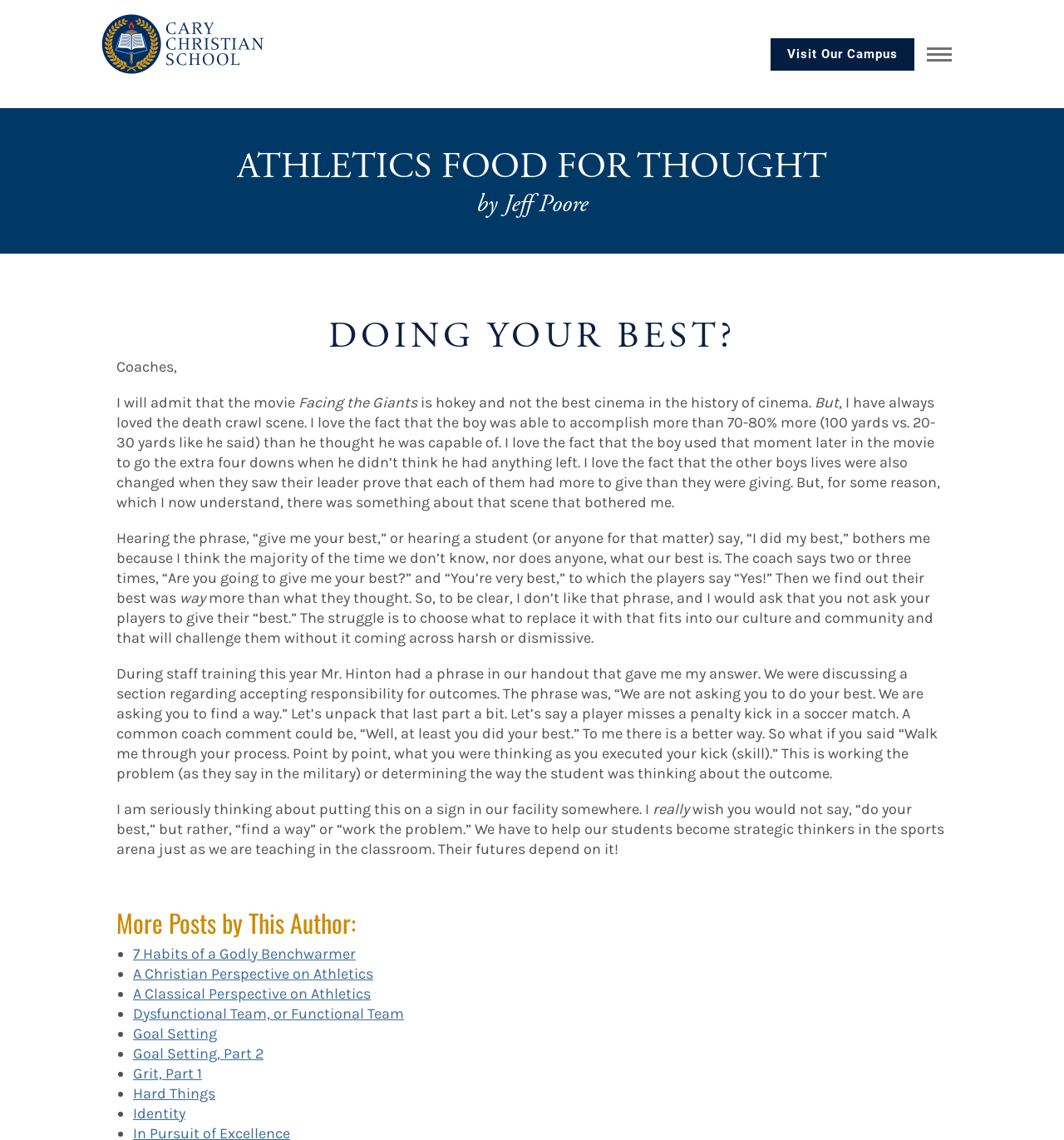Provide a brief response to the question below using one word or phrase:
How many links to other articles are provided at the bottom of the page?

8